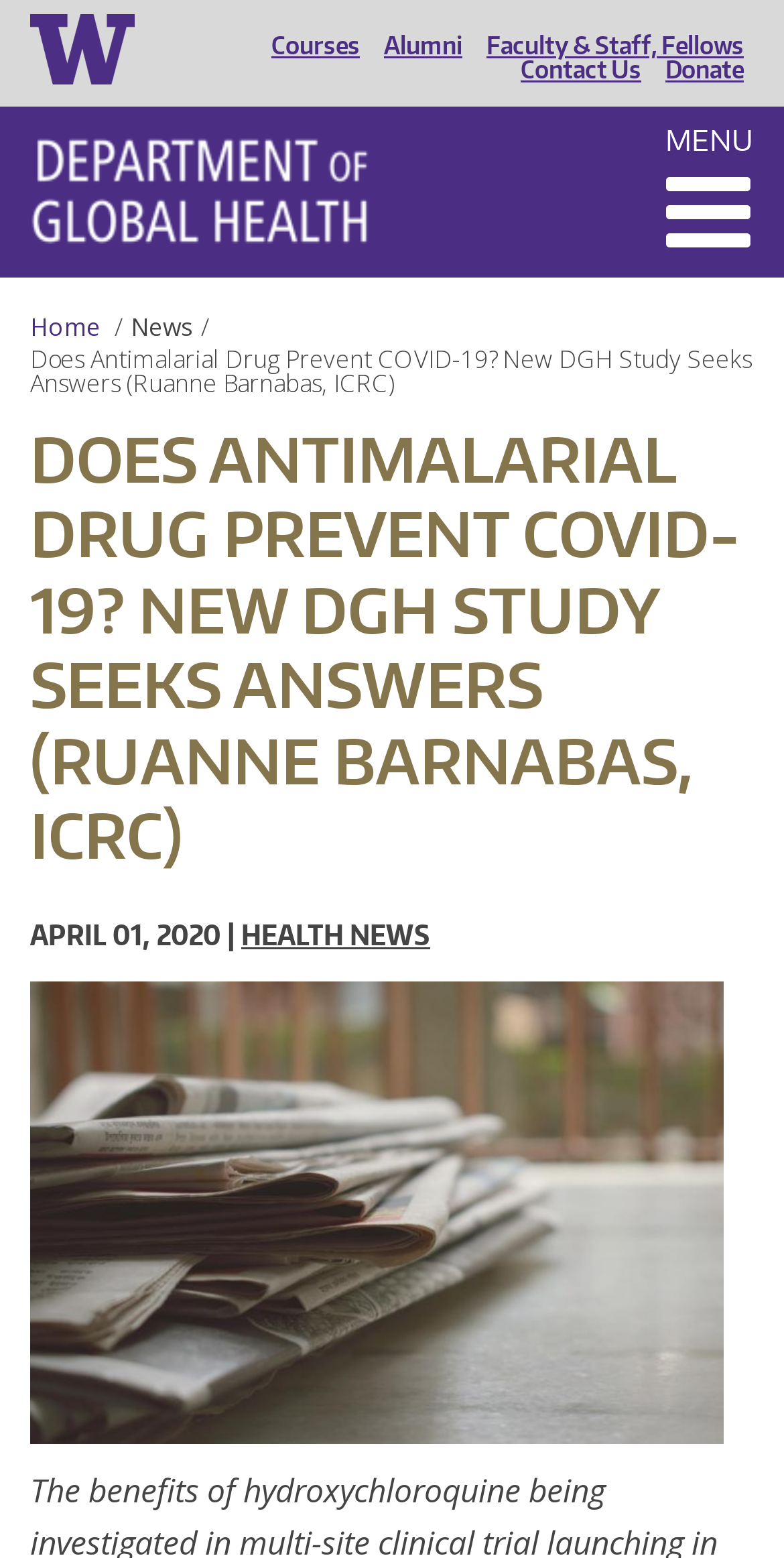Please find and give the text of the main heading on the webpage.

DOES ANTIMALARIAL DRUG PREVENT COVID-19? NEW DGH STUDY SEEKS ANSWERS (RUANNE BARNABAS, ICRC)